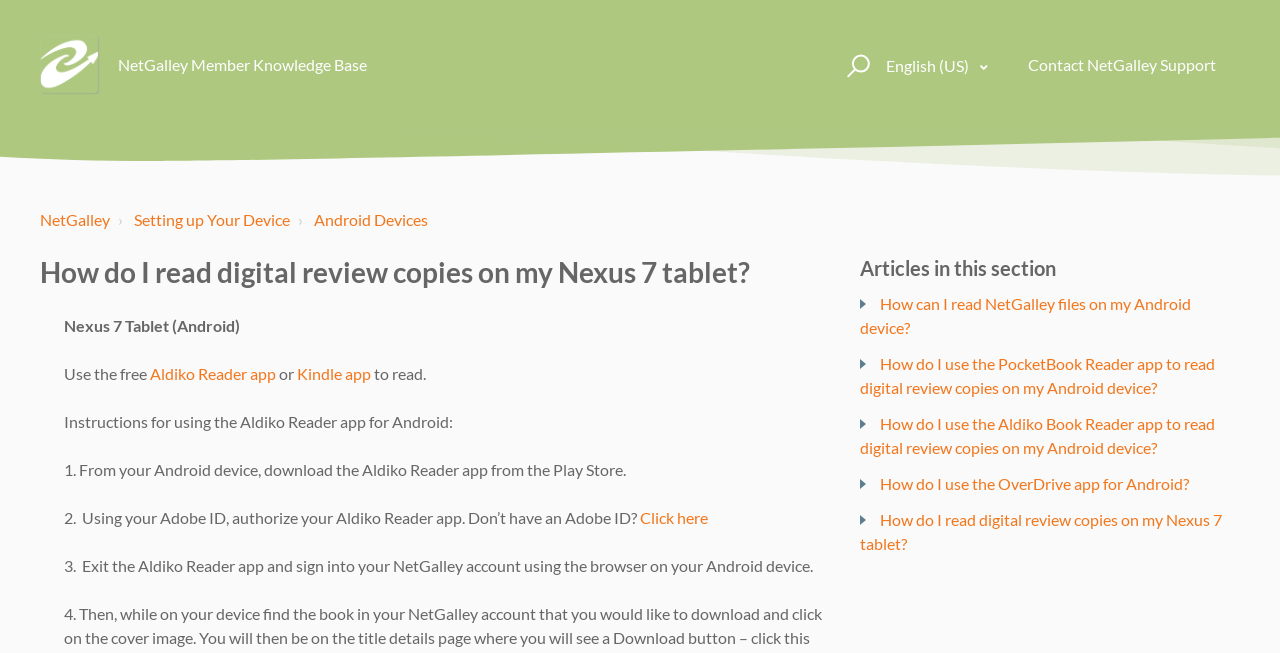Using floating point numbers between 0 and 1, provide the bounding box coordinates in the format (top-left x, top-left y, bottom-right x, bottom-right y). Locate the UI element described here: Setting up Your Device

[0.105, 0.322, 0.227, 0.351]